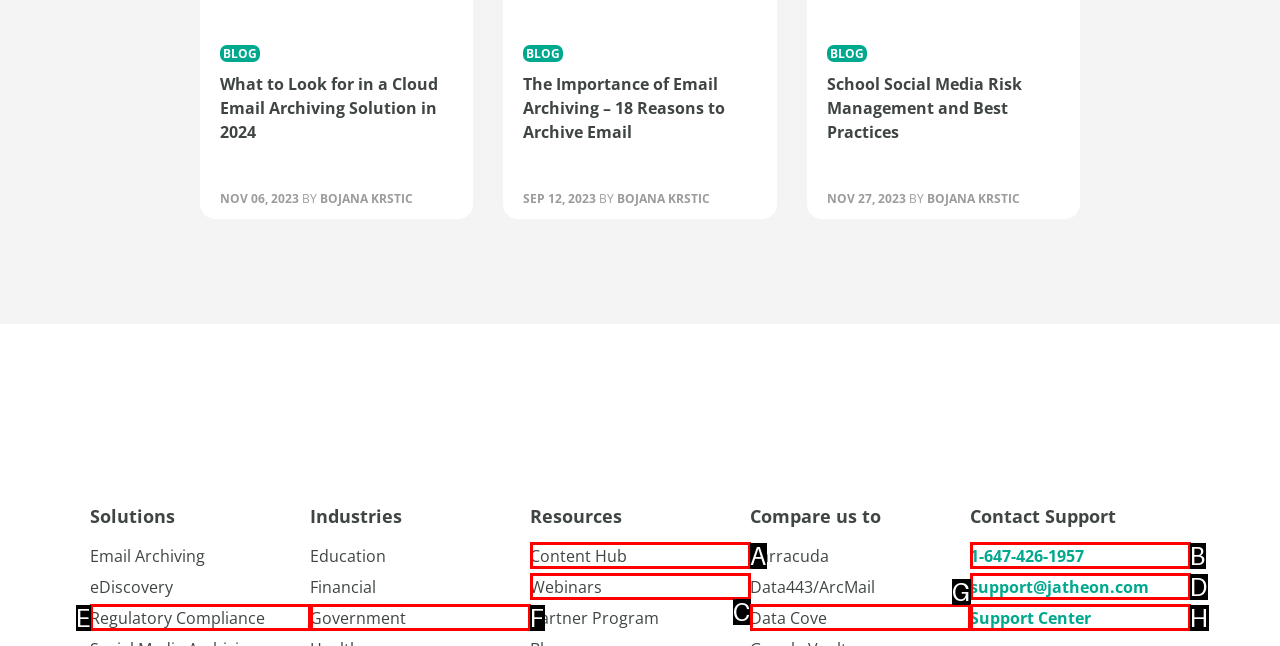Determine the HTML element that best aligns with the description: Government
Answer with the appropriate letter from the listed options.

F